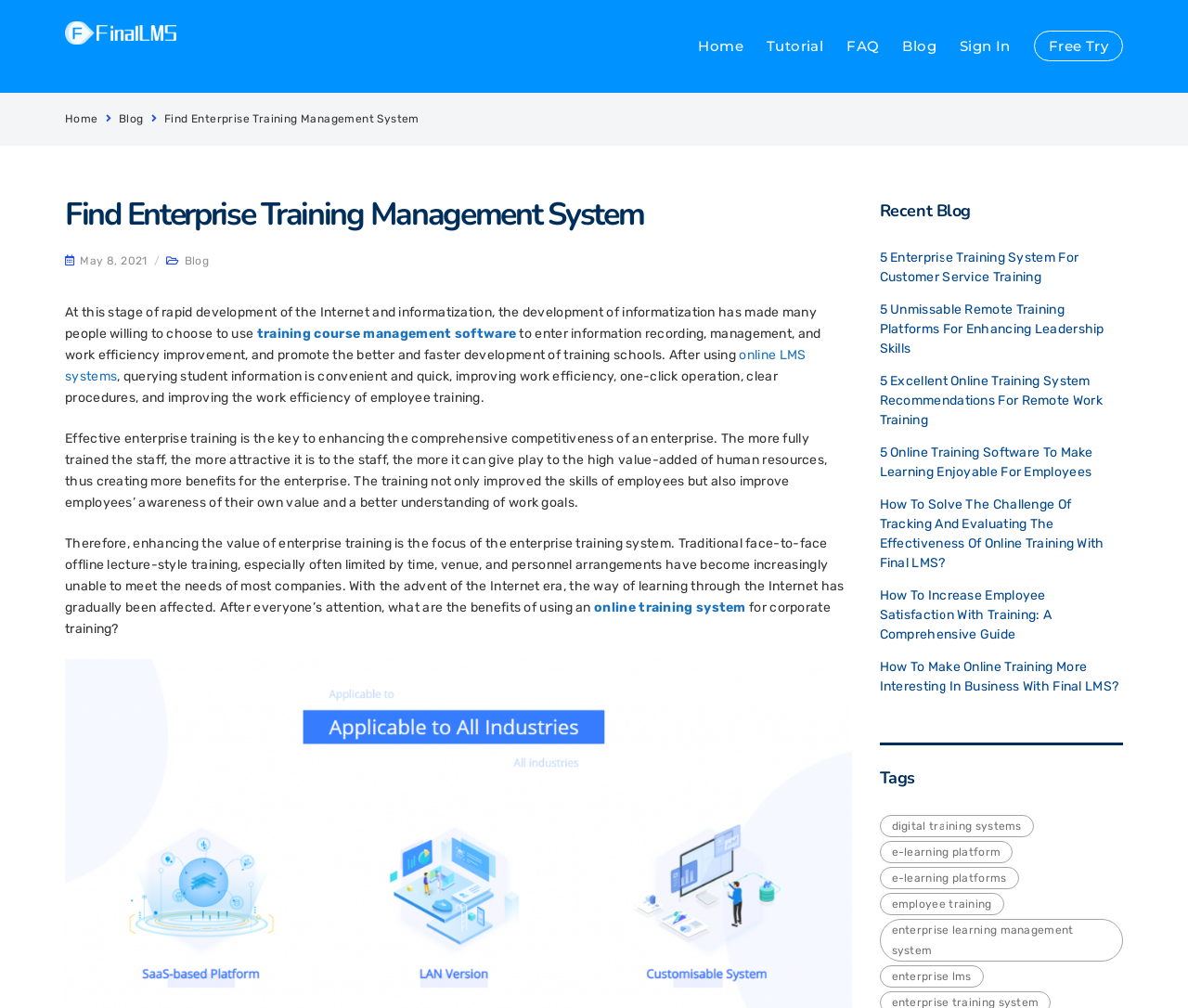Describe the webpage meticulously, covering all significant aspects.

The webpage is about FinalLMS Knowledge Base, a platform for enterprise training management systems. At the top, there is a logo and a link to the FinalLMS Knowledge Base, followed by a navigation menu with links to Home, Tutorial, FAQ, Blog, Sign In, and Free Try.

Below the navigation menu, there is a heading that reads "Find Enterprise Training Management System" and a subheading with a date, "May 8, 2021". The main content of the page is a long article that discusses the importance of effective enterprise training and how online training systems can improve work efficiency and employee skills.

The article is divided into several paragraphs, with links to related topics such as "training course management software", "online LMS systems", and "online training system" scattered throughout. The text explains how traditional face-to-face training is limited by time, venue, and personnel arrangements, and how online training systems can provide a more convenient and efficient way of learning.

On the right side of the page, there is a section titled "Recent Blog" that lists five recent blog posts related to enterprise training, such as "5 Enterprise Training System For Customer Service Training" and "How To Increase Employee Satisfaction With Training: A Comprehensive Guide".

Below the Recent Blog section, there is a section titled "Tags" that lists several tags related to enterprise training, including "digital training systems", "e-learning platform", "employee training", and "enterprise learning management system". Each tag has a link to a page with related content.